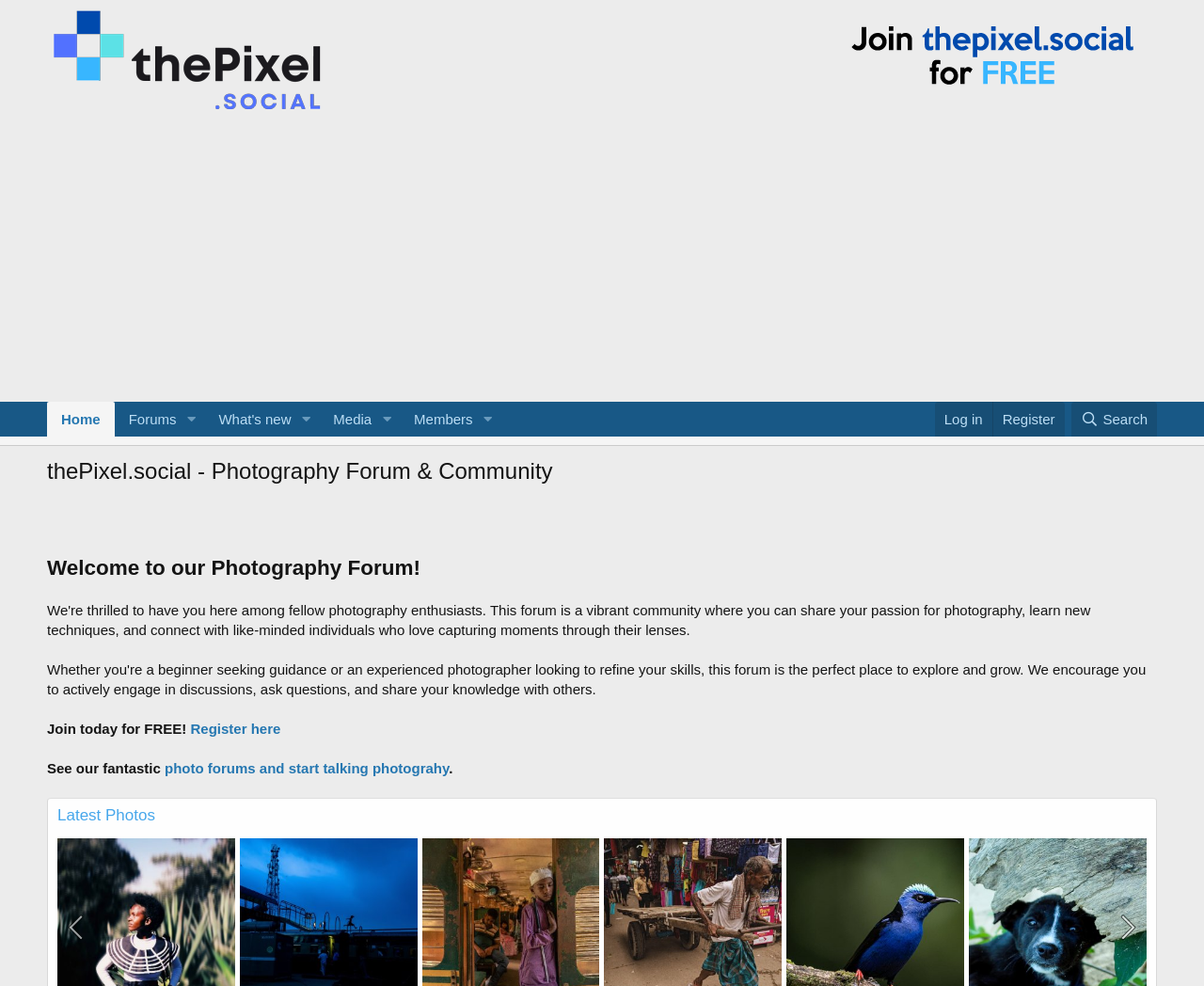Please locate the bounding box coordinates of the region I need to click to follow this instruction: "visit SEO blog".

None